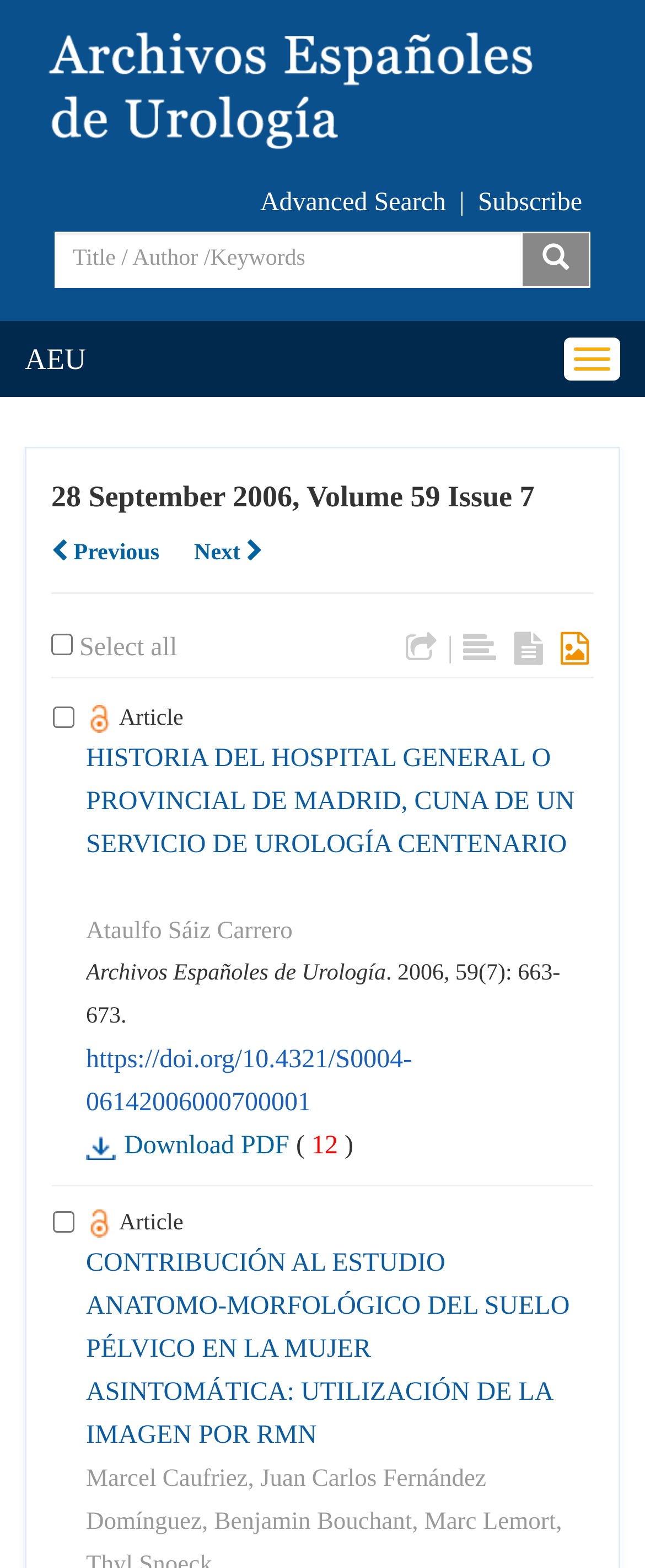How many citations can be downloaded?
Use the image to answer the question with a single word or phrase.

12